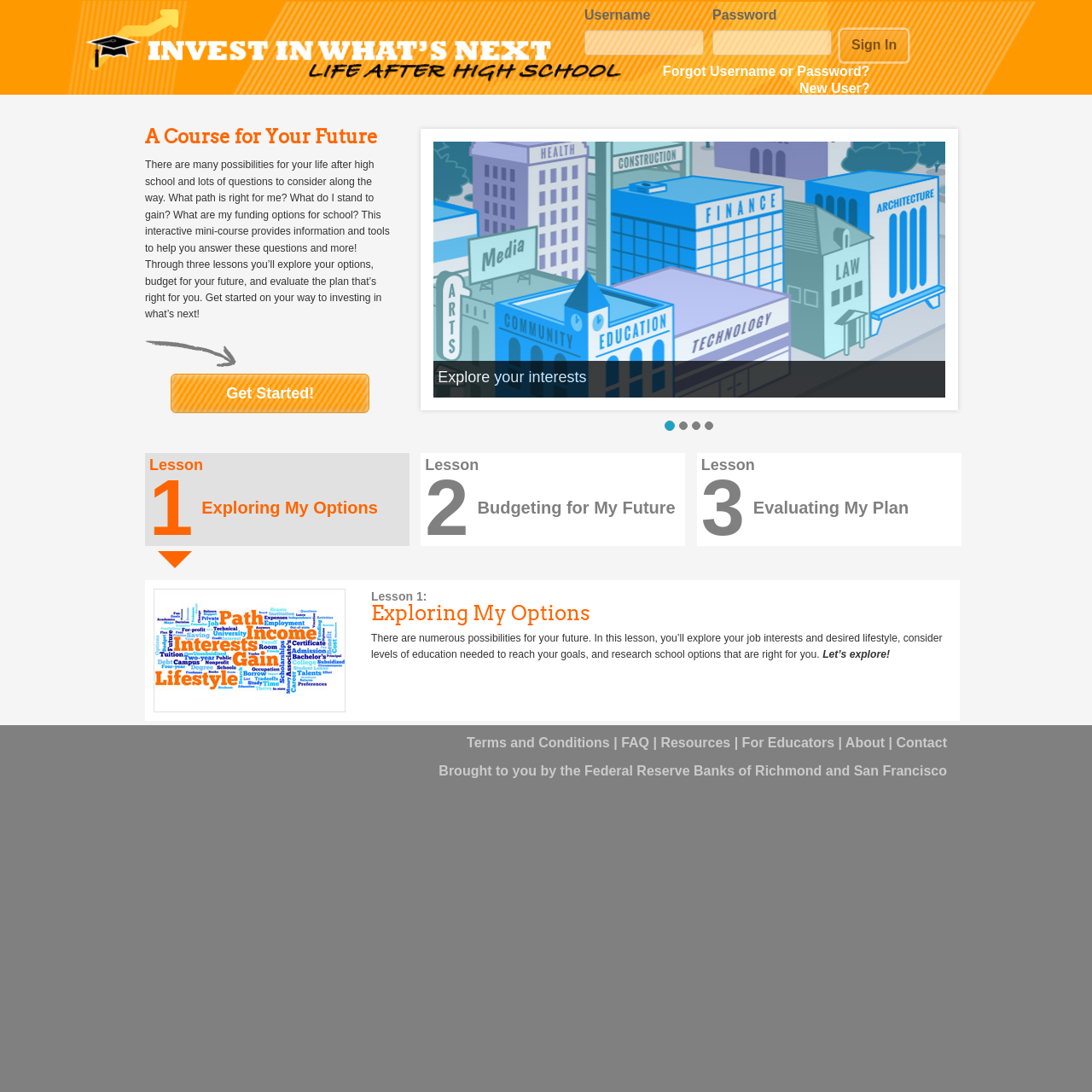Locate the bounding box coordinates of the element that should be clicked to execute the following instruction: "Explore Lesson 1".

[0.34, 0.54, 0.391, 0.552]